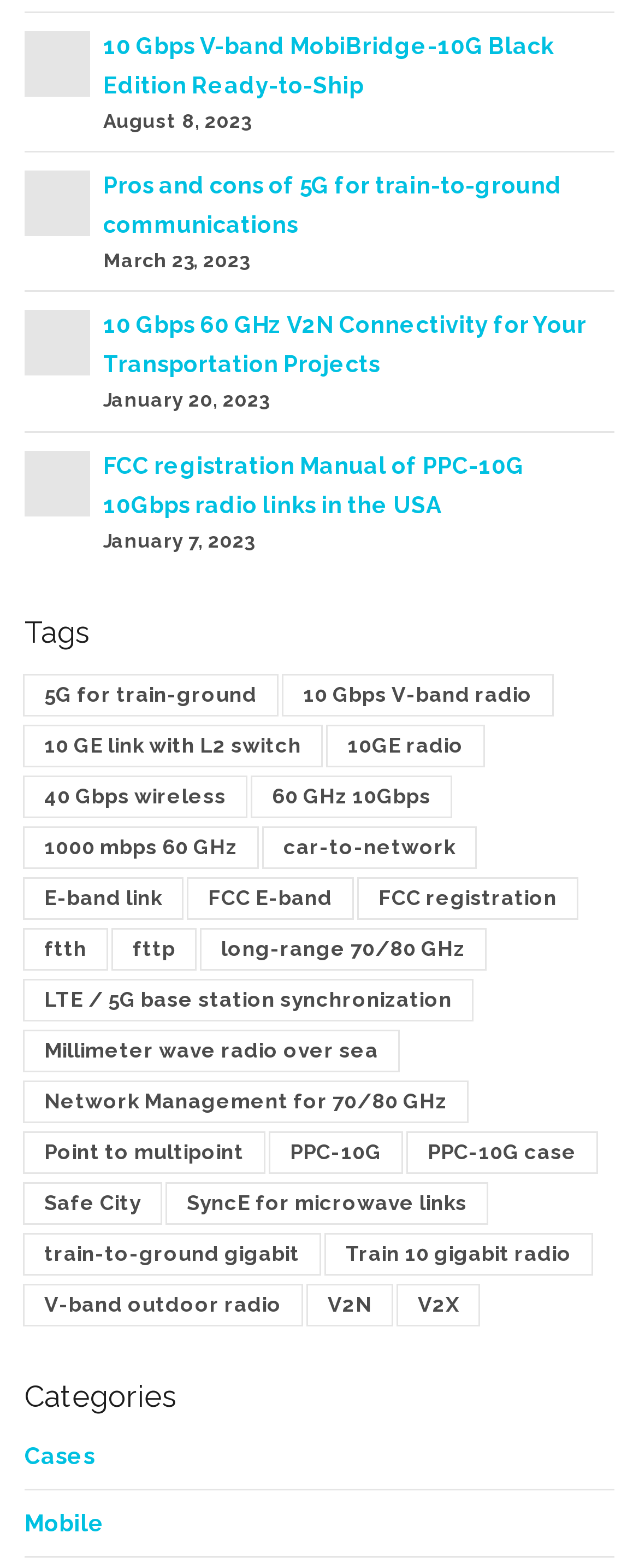Provide the bounding box coordinates of the HTML element this sentence describes: "Network Management for 70/80 GHz". The bounding box coordinates consist of four float numbers between 0 and 1, i.e., [left, top, right, bottom].

[0.038, 0.69, 0.731, 0.715]